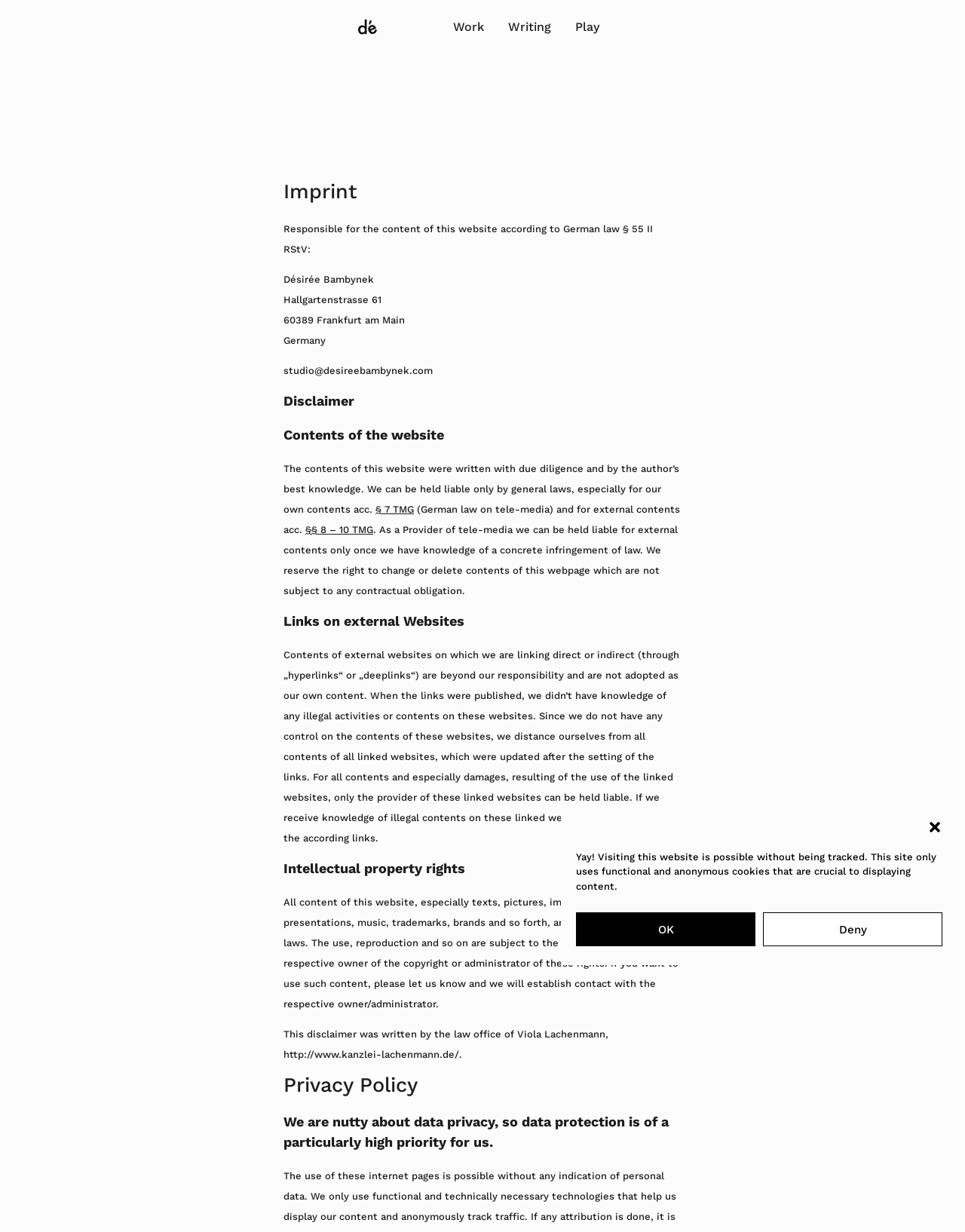What is the address of the website owner?
We need a detailed and exhaustive answer to the question. Please elaborate.

I found this information by looking at the section of the webpage that mentions the address of the website owner, which is 'Hallgartenstrasse 61, 60389 Frankfurt am Main, Germany'.